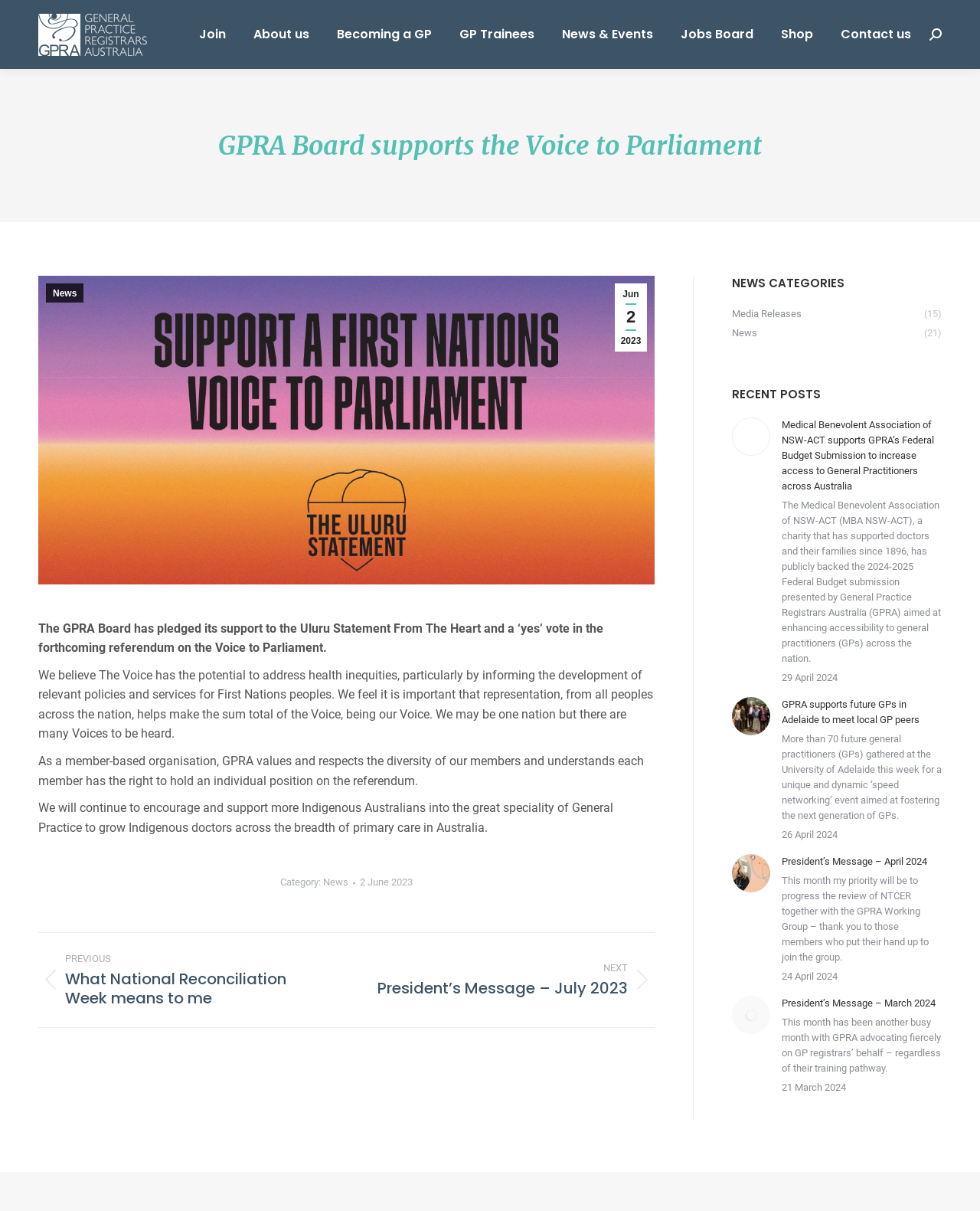Provide a thorough description of the webpage's content and layout.

The webpage is about General Practice Registrars Australia (GPRA) and its support for the Uluru Statement From The Heart and a 'yes' vote in the forthcoming referendum on the Voice to Parliament. At the top of the page, there is a navigation menu with links to "Join", "About us", "GP Trainees", "News & Events", "Jobs Board", "Shop", and "Contact us". Below the navigation menu, there is a search bar with a magnifying glass icon.

The main content of the page is an article about GPRA's support for the Uluru Statement and the Voice to Parliament. The article is divided into four paragraphs, with the first paragraph stating GPRA's pledge to support the Uluru Statement and the Voice to Parliament. The subsequent paragraphs explain the reasons behind GPRA's support, including the potential to address health inequities and the importance of representation from all peoples across the nation.

To the right of the article, there is a sidebar with several sections. The top section displays the category "News" and a link to the current post. Below that, there is a section titled "Post navigation" with links to previous and next posts. Further down, there is a section titled "NEWS CATEGORIES" and another section titled "RECENT POSTS" with three articles, each with a post image, title, and excerpt.

At the bottom of the page, there is a footer section with a copyright notice and a link to go to the top of the page. There is also an image of the GPRA logo in the footer section.